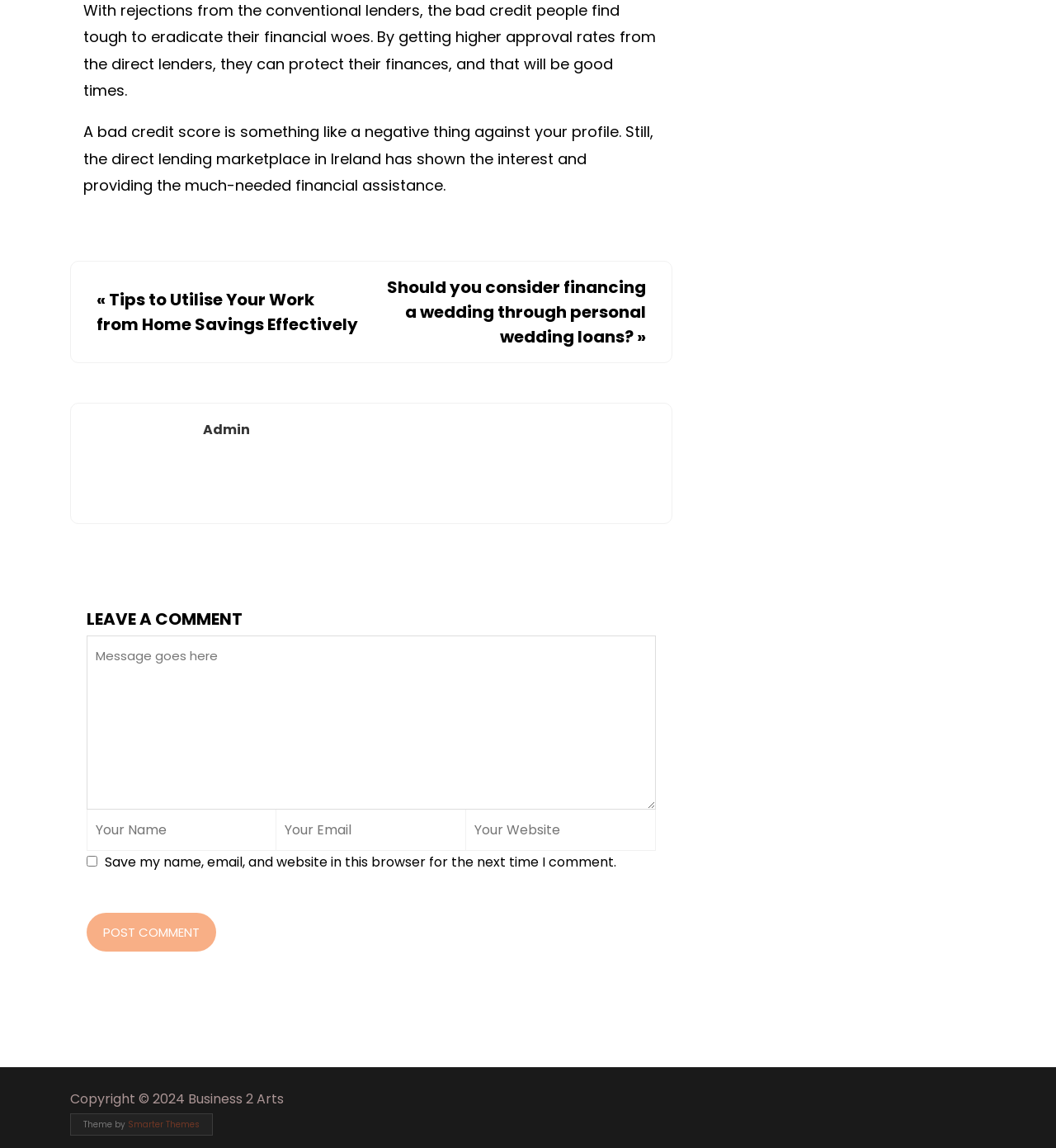Refer to the image and offer a detailed explanation in response to the question: What is the purpose of the checkbox?

The checkbox is labeled 'Save my name, email, and website in this browser for the next time I comment.' which suggests that its purpose is to allow users to save their comment information for future use.